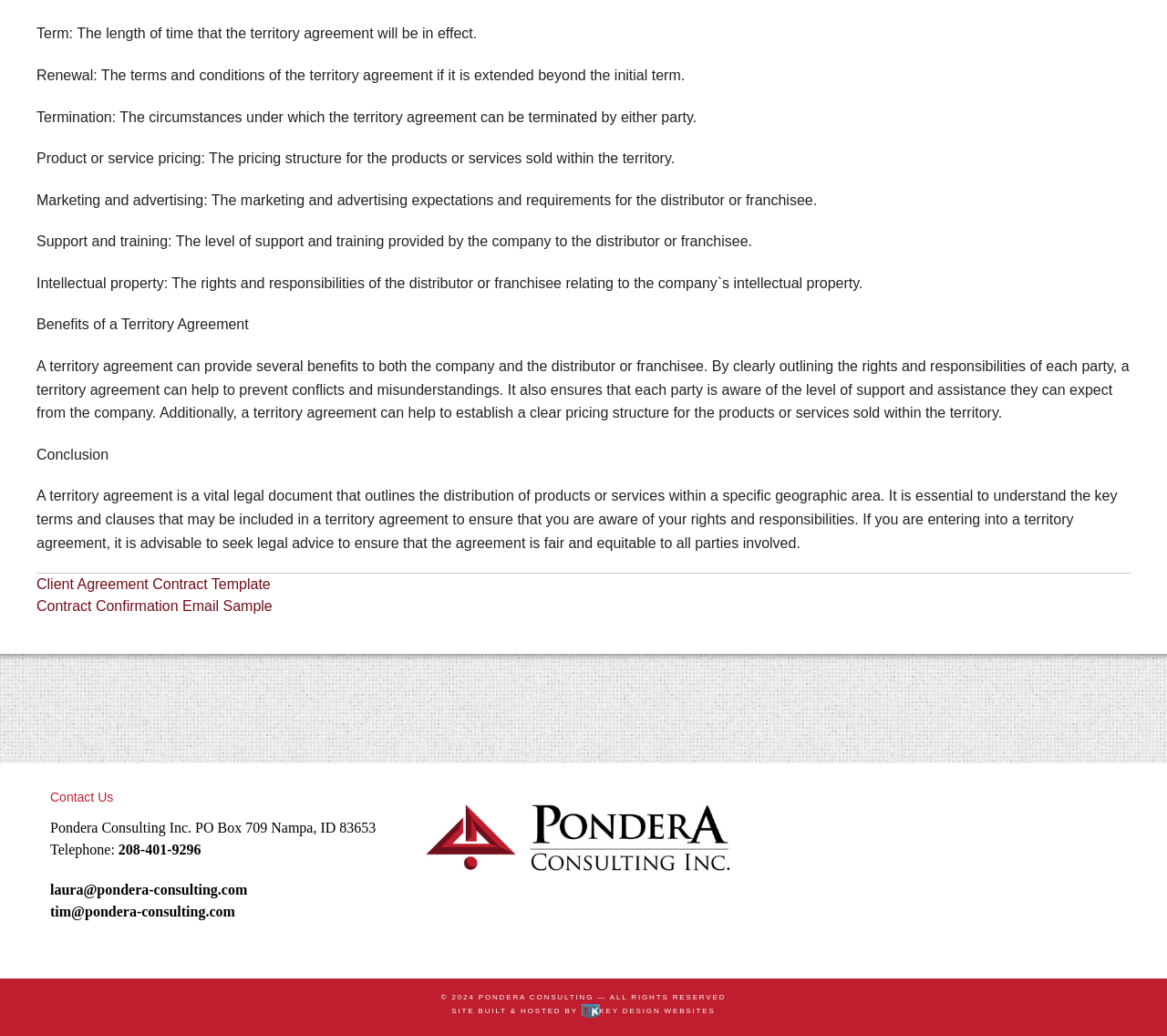Find the coordinates for the bounding box of the element with this description: "Pondera Consulting".

[0.41, 0.958, 0.509, 0.966]